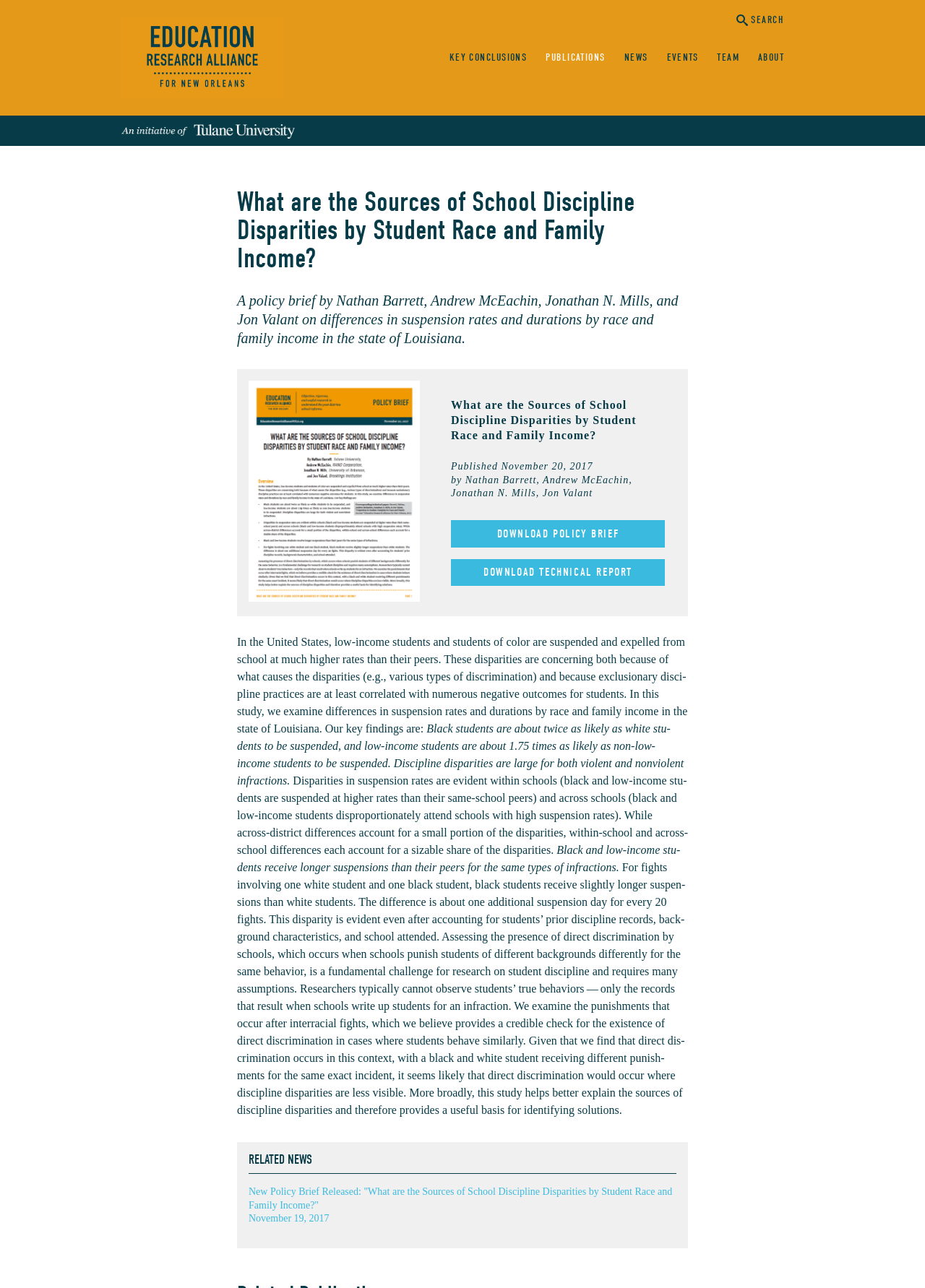Based on the element description "Download Technical Report", predict the bounding box coordinates of the UI element.

[0.488, 0.434, 0.719, 0.455]